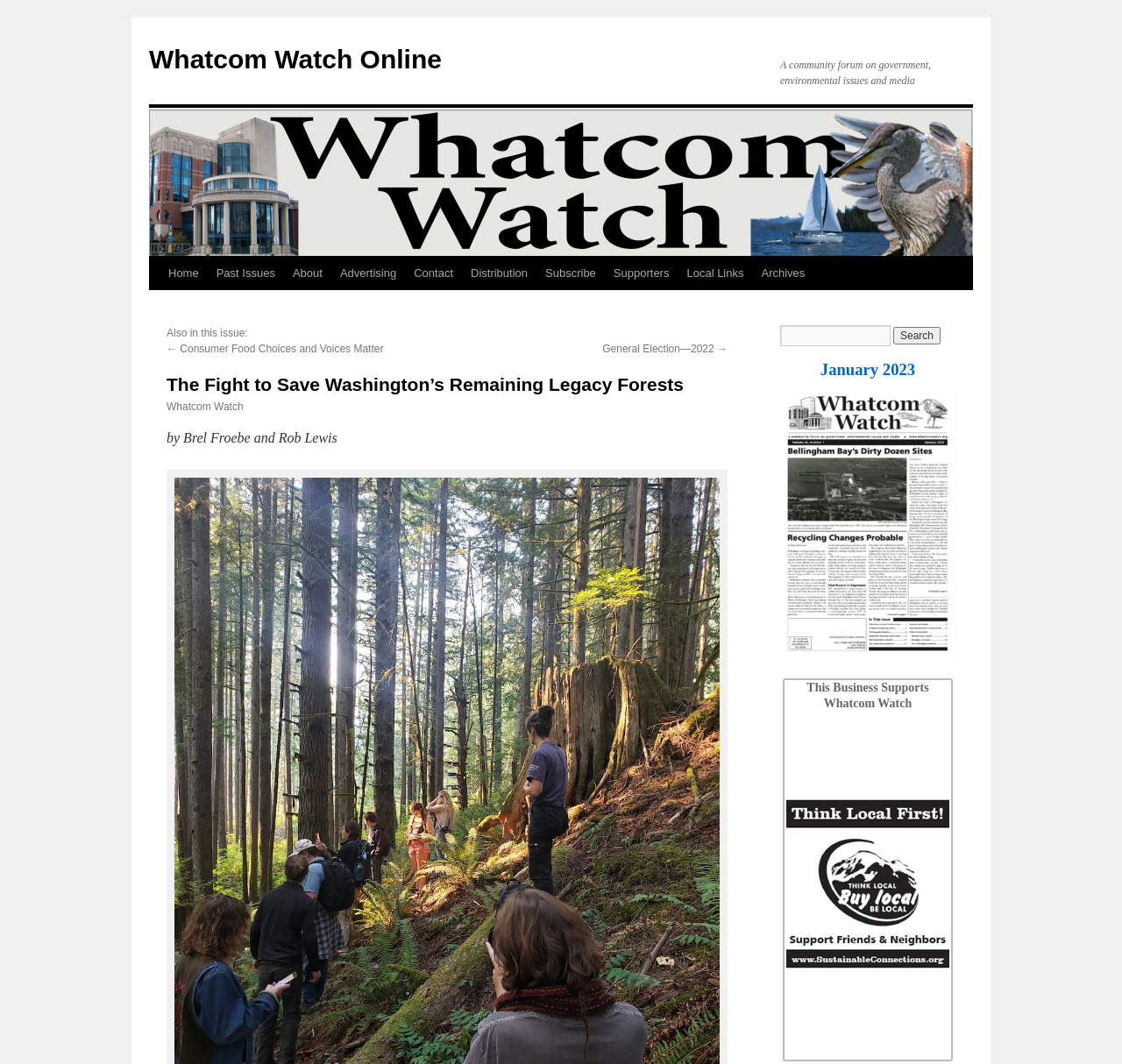Locate the bounding box coordinates of the element I should click to achieve the following instruction: "Read the article 'Consumer Food Choices and Voices Matter'".

[0.16, 0.322, 0.342, 0.334]